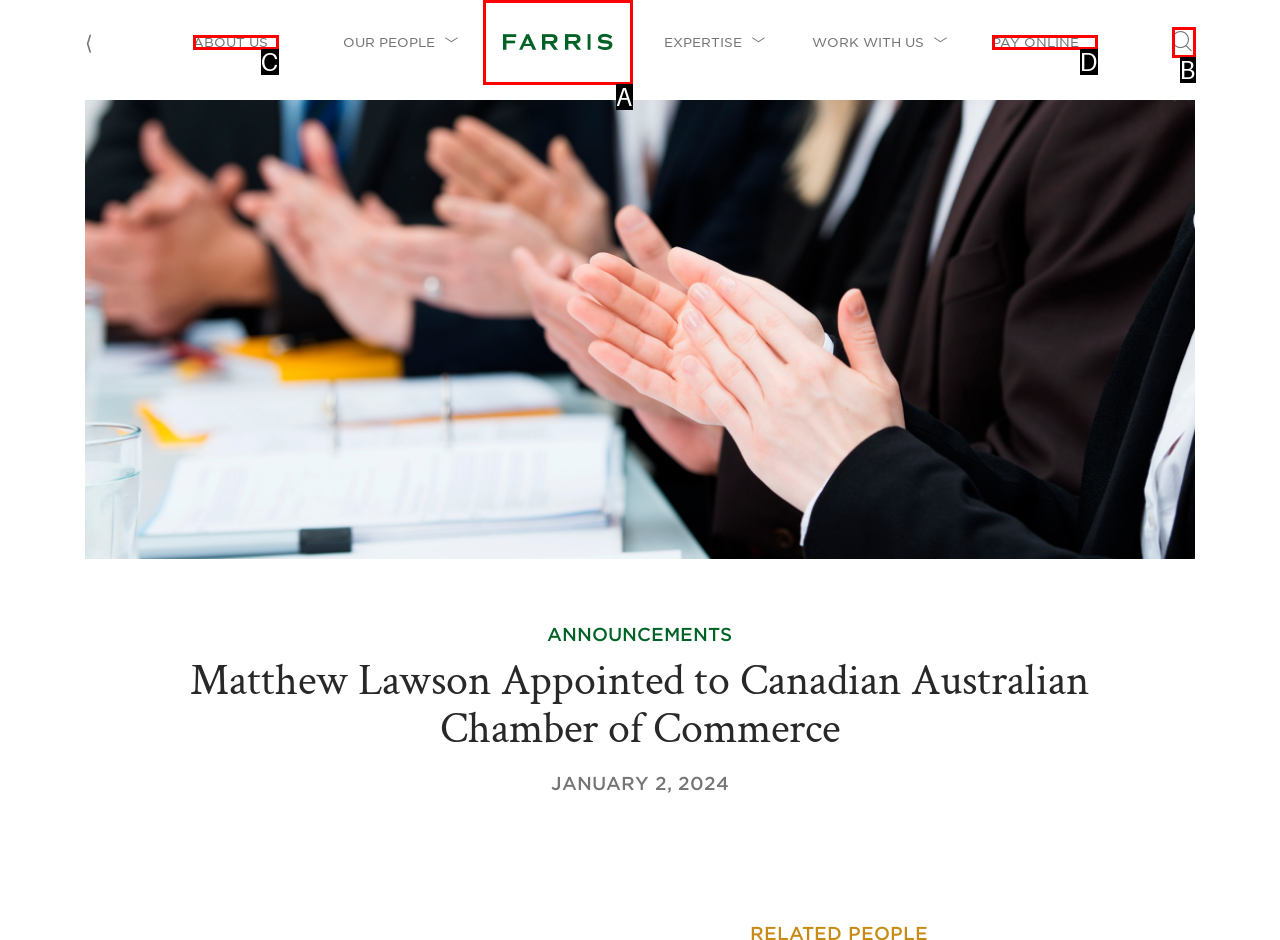Choose the option that best matches the description: Pay Online
Indicate the letter of the matching option directly.

D